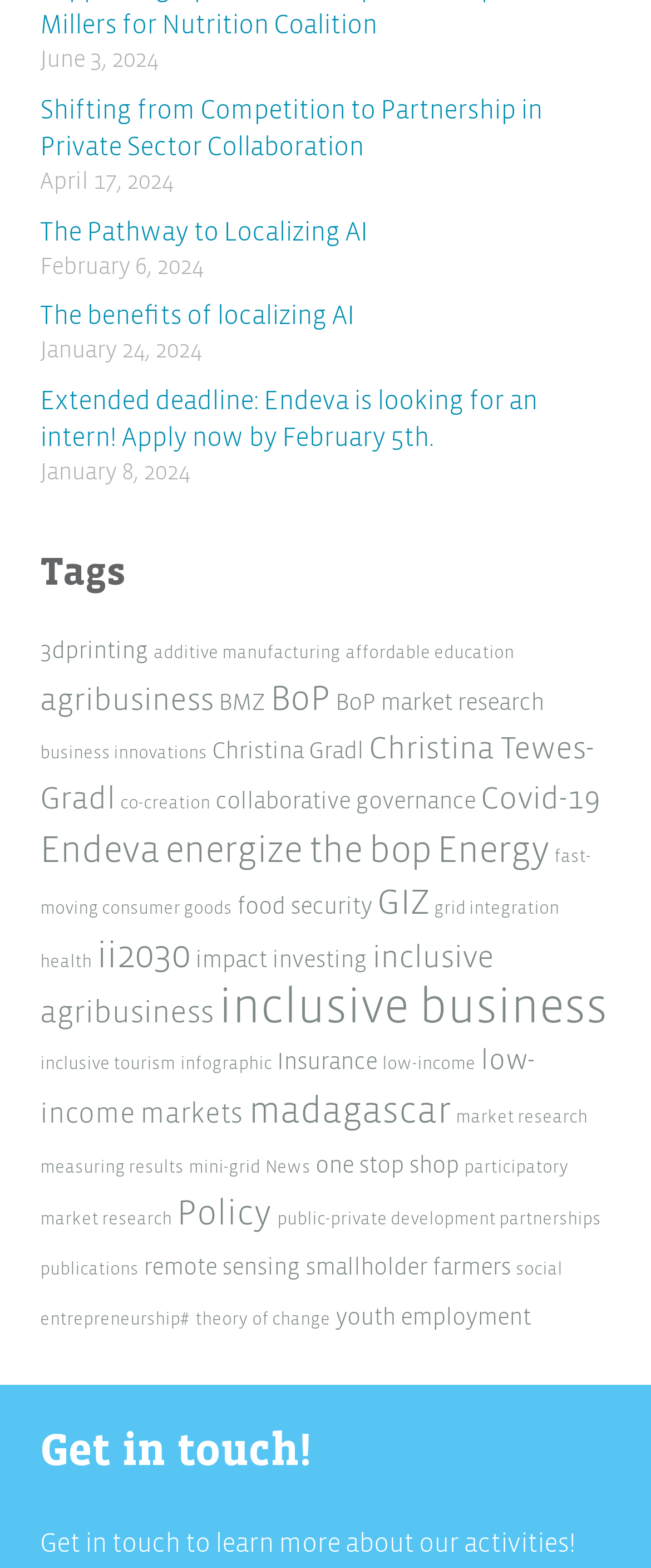Indicate the bounding box coordinates of the element that needs to be clicked to satisfy the following instruction: "Explore the tag about inclusive business". The coordinates should be four float numbers between 0 and 1, i.e., [left, top, right, bottom].

[0.336, 0.628, 0.933, 0.659]